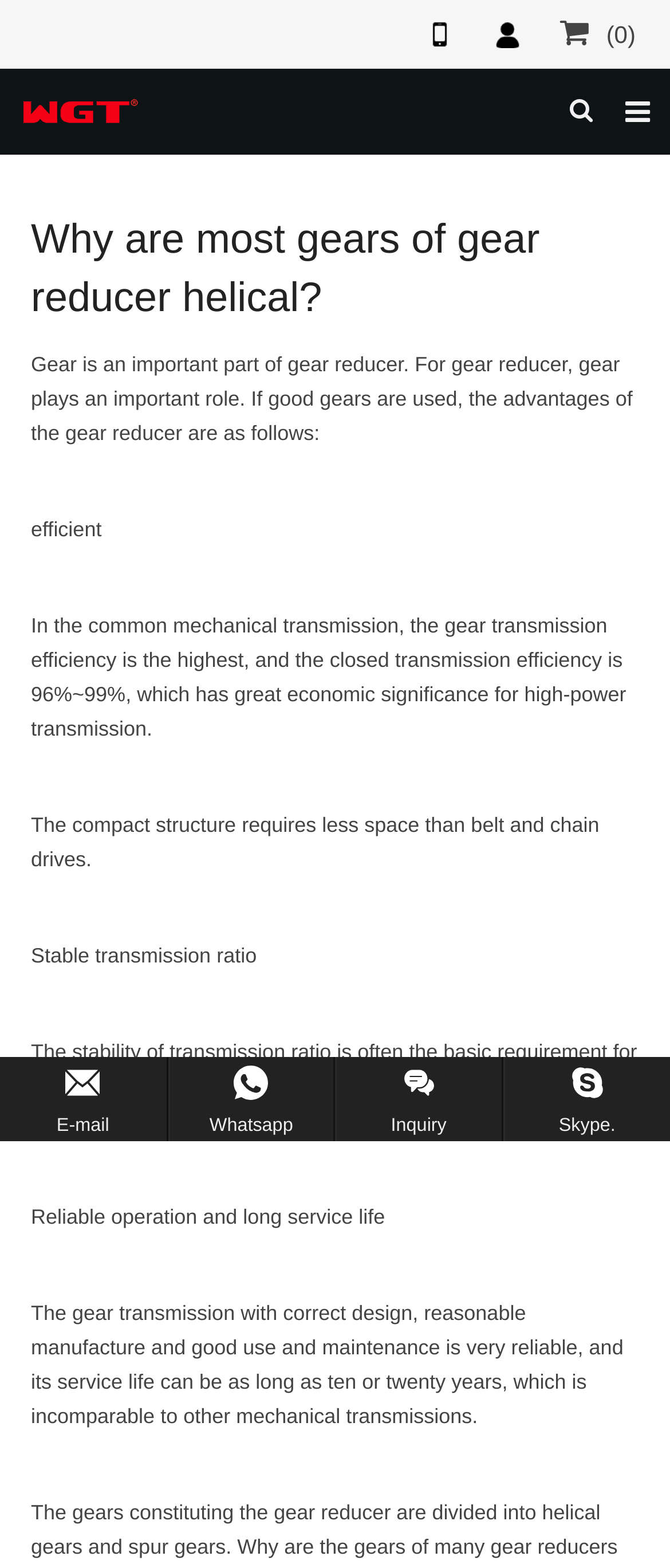Can you find the bounding box coordinates of the area I should click to execute the following instruction: "Click the 'Whatsapp' link"?

[0.25, 0.674, 0.5, 0.728]